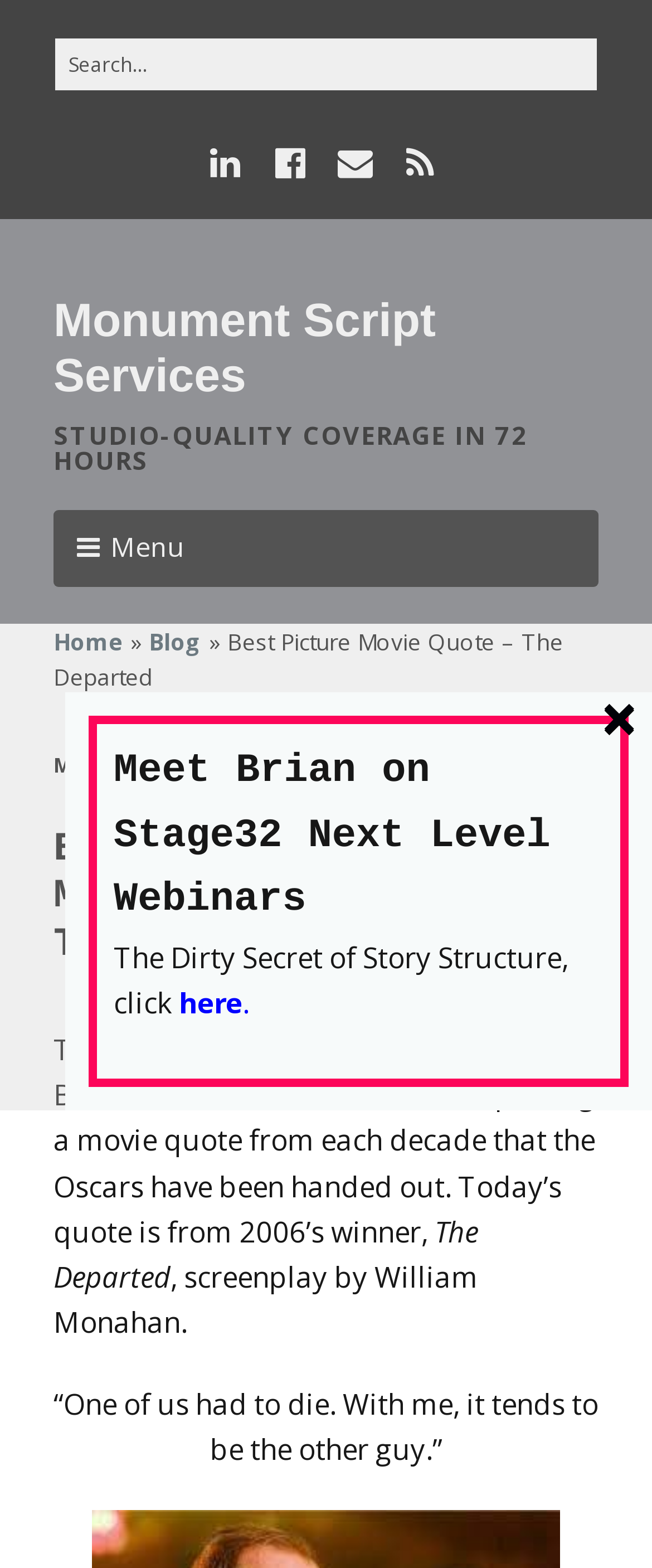Identify the bounding box coordinates for the UI element described as follows: "Monument Script Services". Ensure the coordinates are four float numbers between 0 and 1, formatted as [left, top, right, bottom].

[0.082, 0.187, 0.668, 0.256]